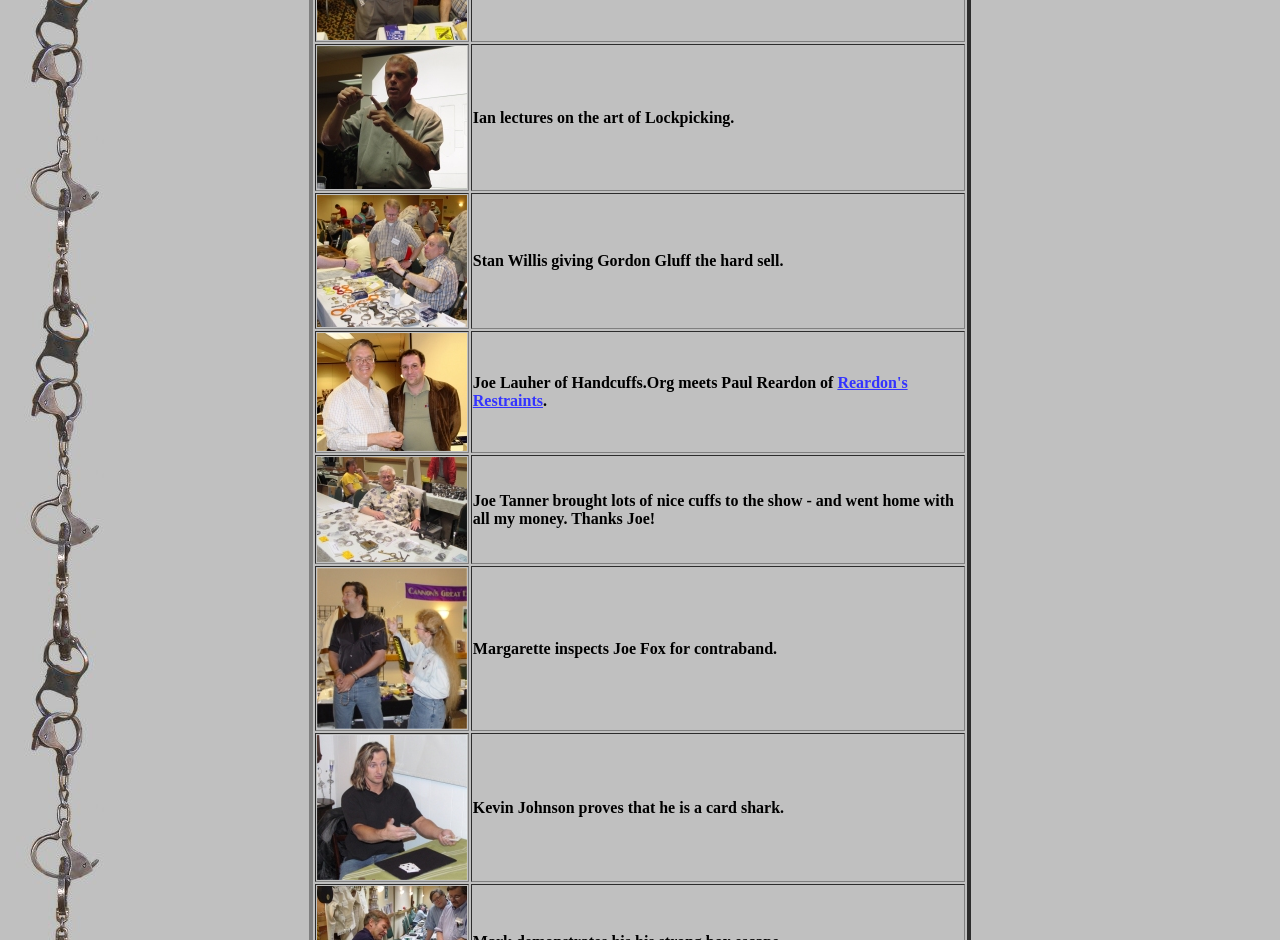Please locate the bounding box coordinates of the element that should be clicked to complete the given instruction: "Learn about Kevin Johnson - Card Shark".

[0.247, 0.921, 0.365, 0.939]